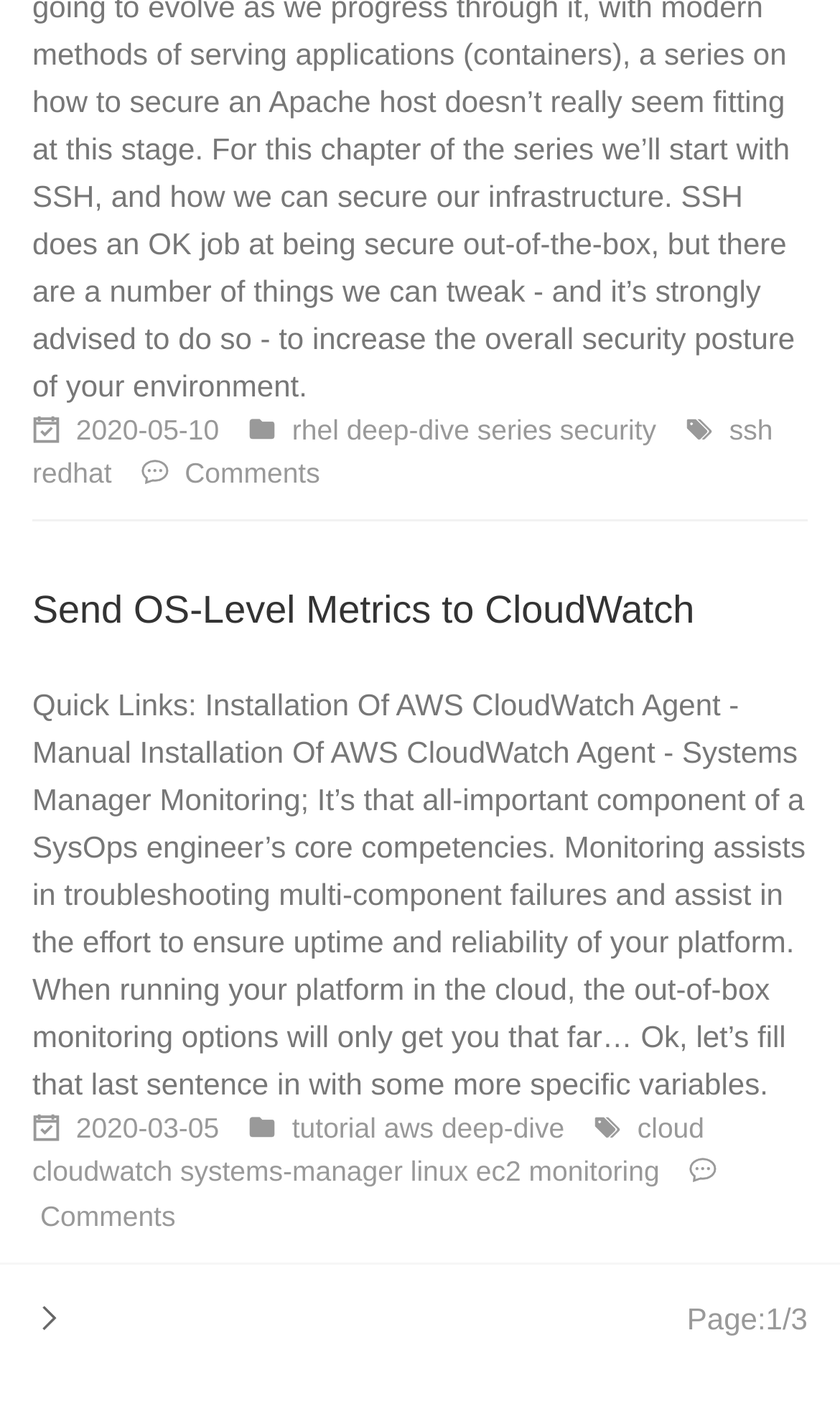What is the current page number?
Please provide a comprehensive and detailed answer to the question.

The current page number can be found by looking at the text 'Page:1/3' which is located at the bottom of the webpage.